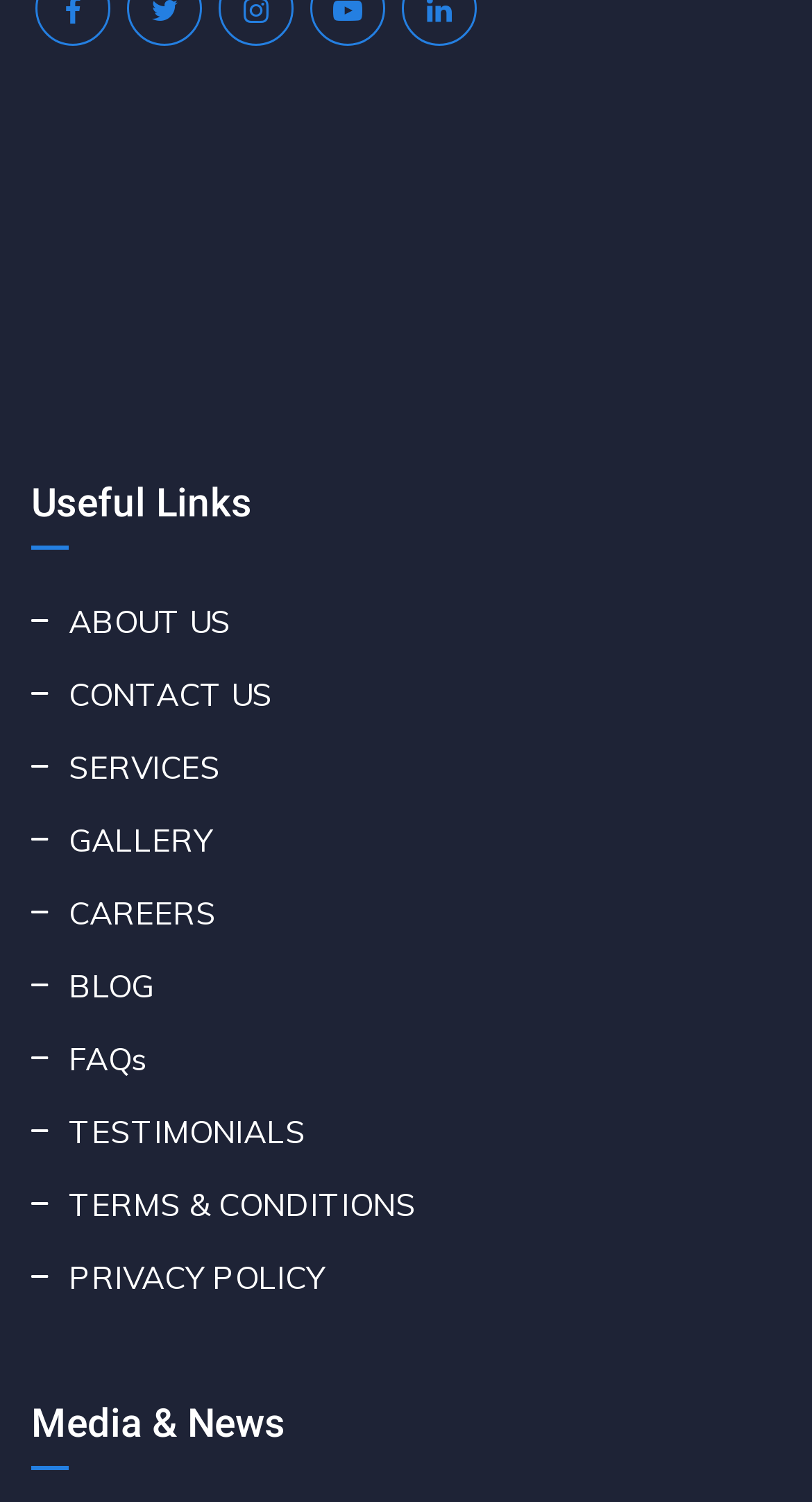Please identify the coordinates of the bounding box that should be clicked to fulfill this instruction: "View GooglePlay page".

[0.331, 0.119, 0.613, 0.145]